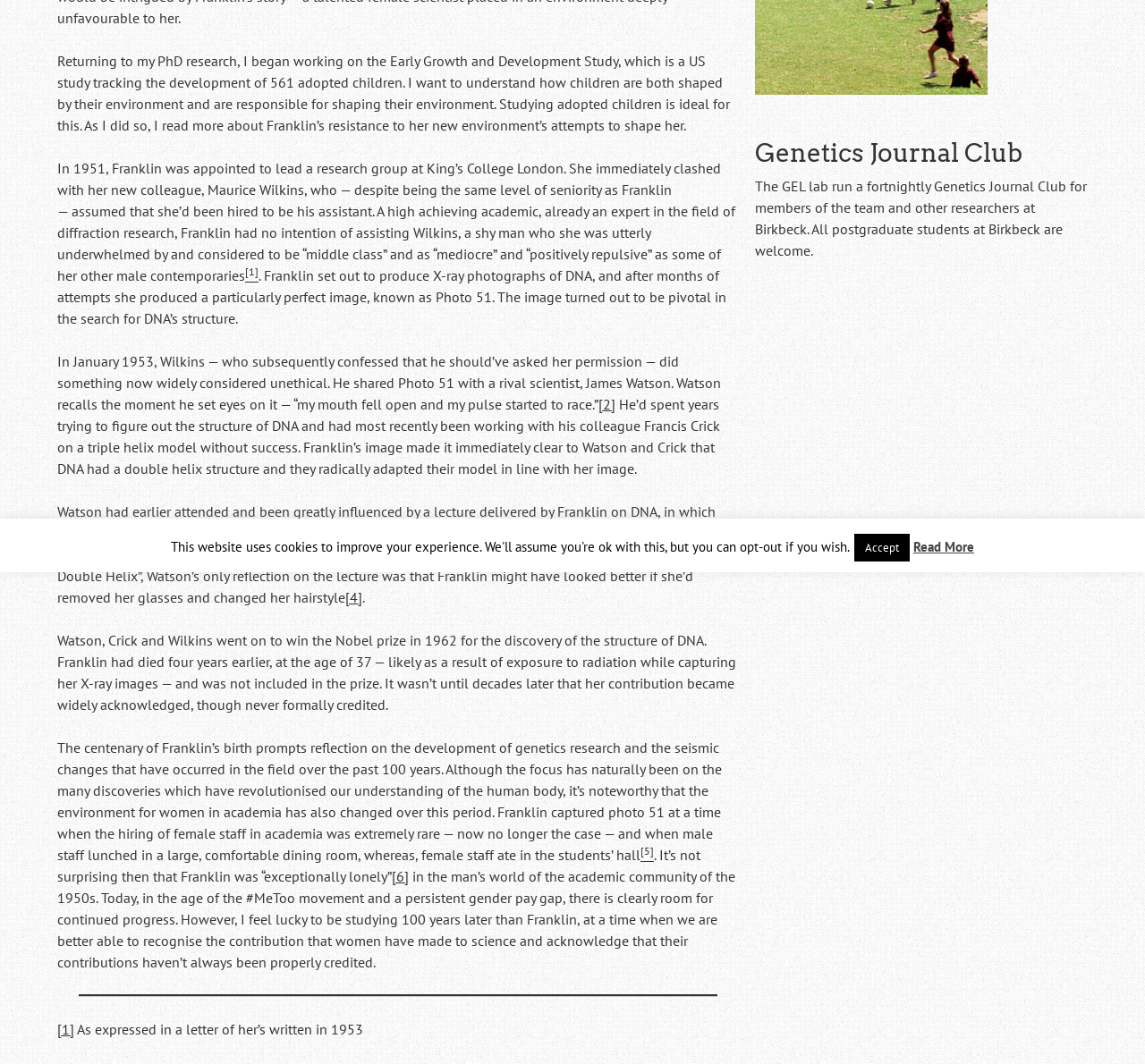Find the bounding box coordinates for the HTML element described in this sentence: "Accept". Provide the coordinates as four float numbers between 0 and 1, in the format [left, top, right, bottom].

[0.746, 0.502, 0.795, 0.528]